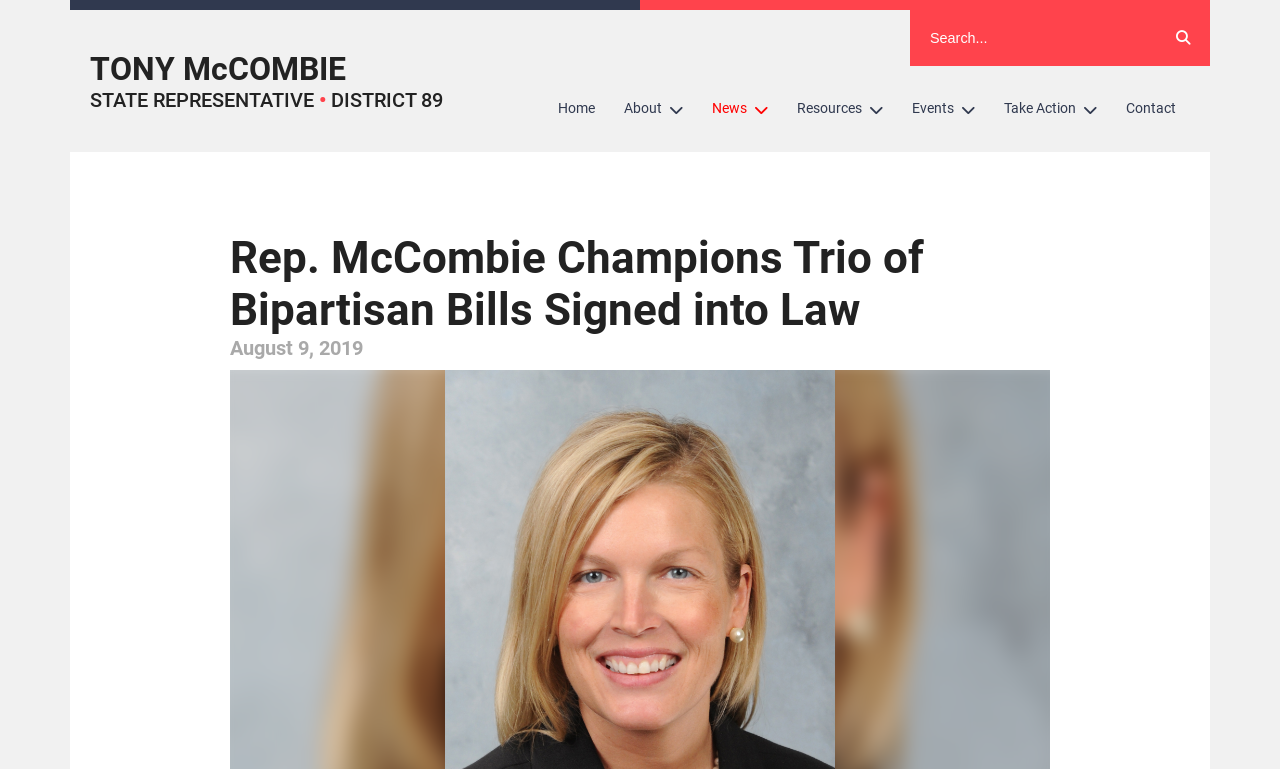Provide a one-word or brief phrase answer to the question:
How many navigation links are there?

7